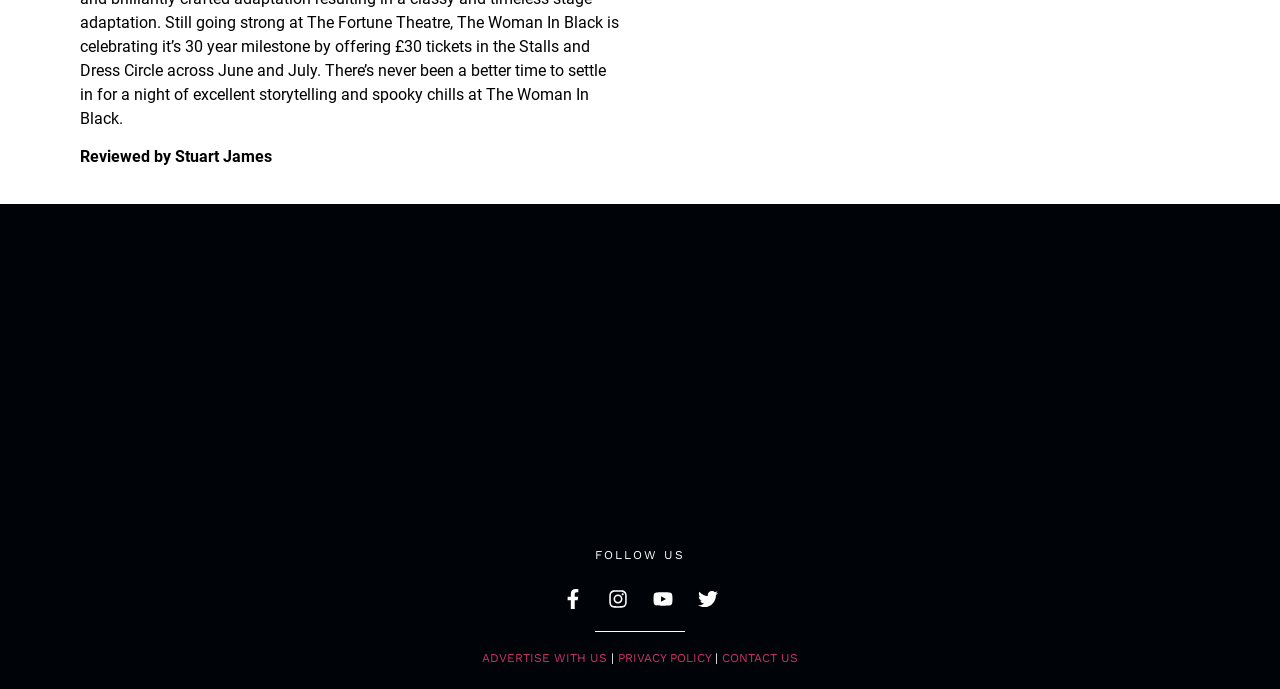Utilize the information from the image to answer the question in detail:
How many social media links are present?

There are four social media links present on the webpage, namely Facebook, Instagram, Youtube, and Twitter, each accompanied by an image.